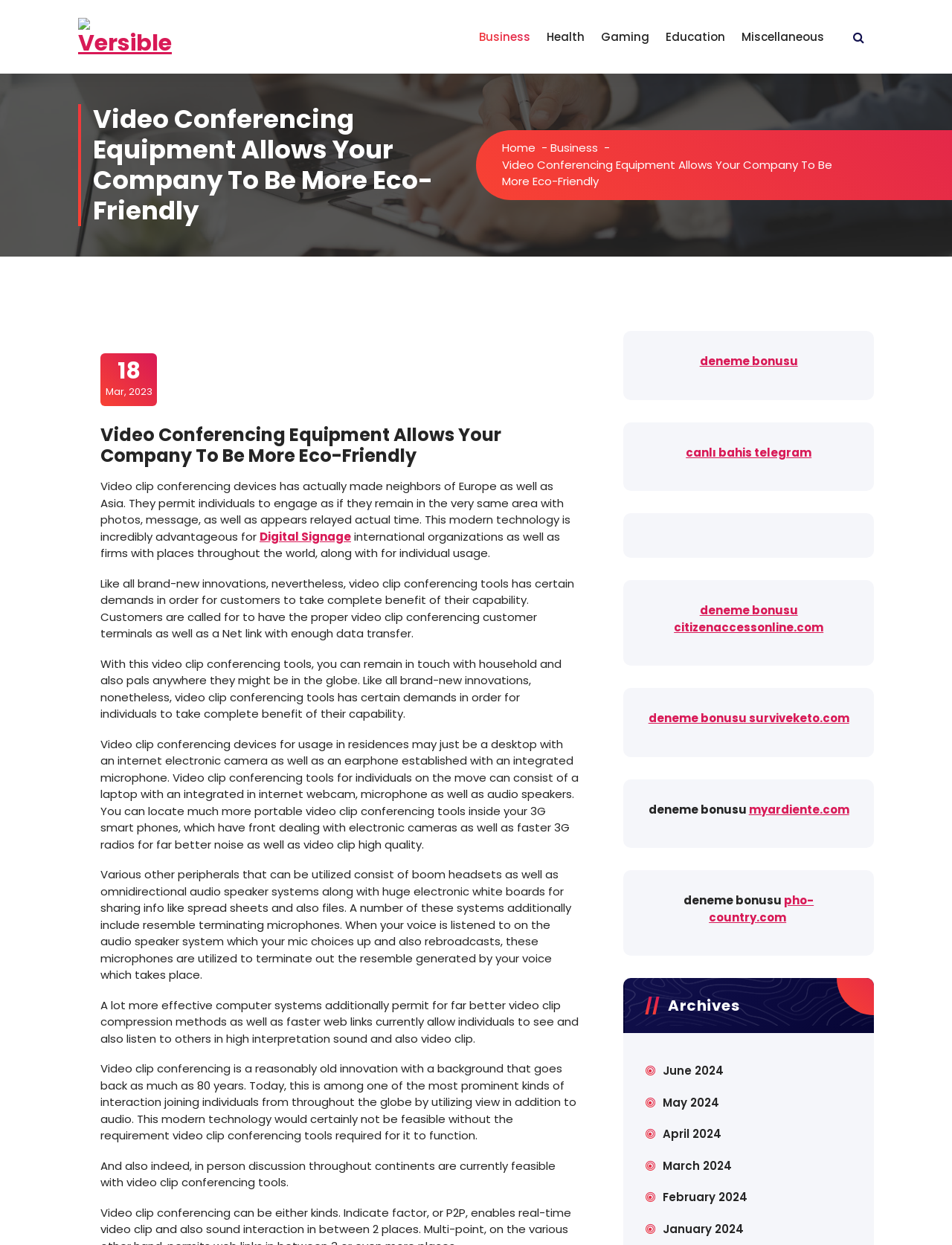Provide your answer in one word or a succinct phrase for the question: 
What is the purpose of video conferencing equipment?

For communication